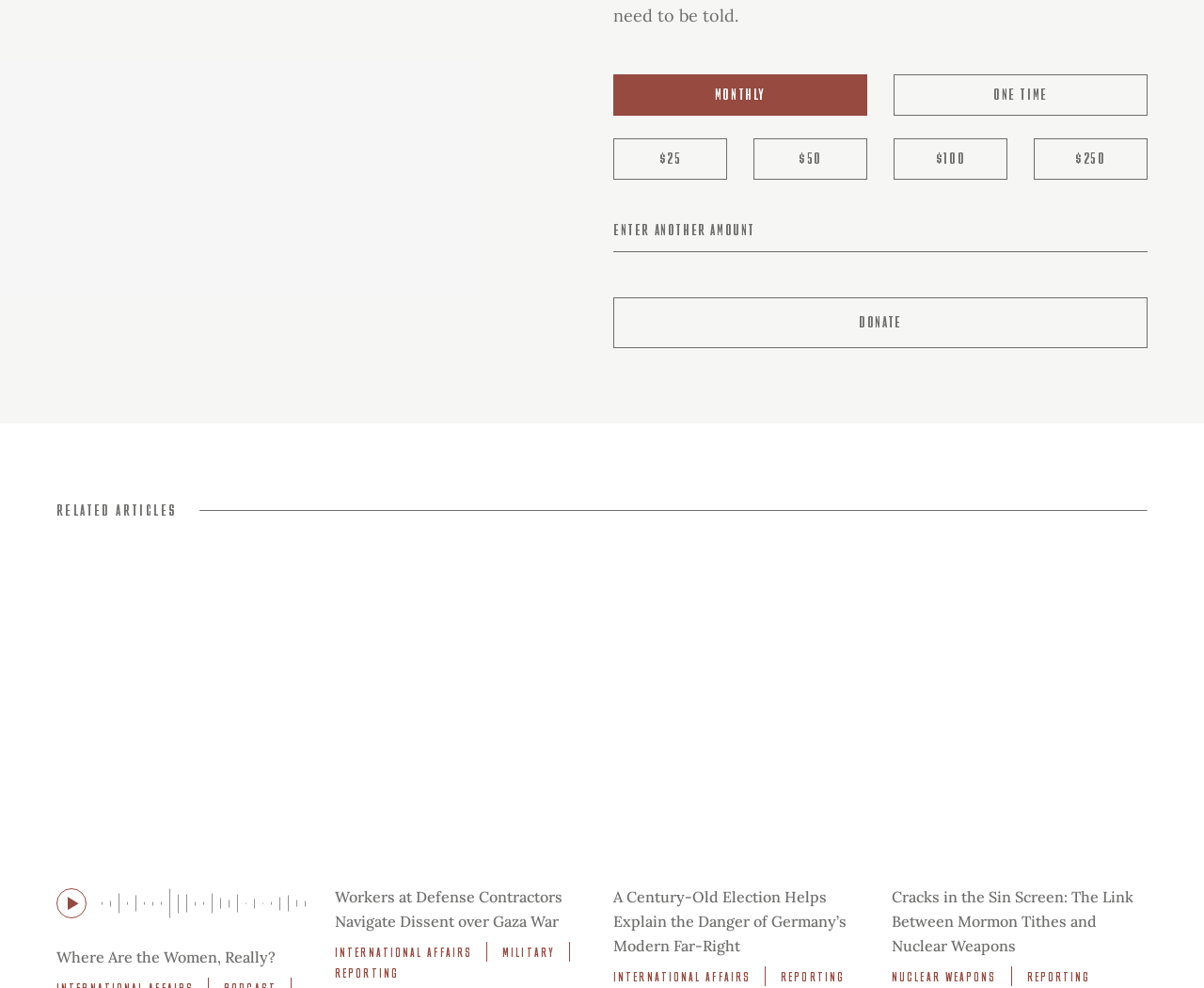Please identify the coordinates of the bounding box that should be clicked to fulfill this instruction: "Click on the 'DONATE' button".

[0.509, 0.301, 0.953, 0.352]